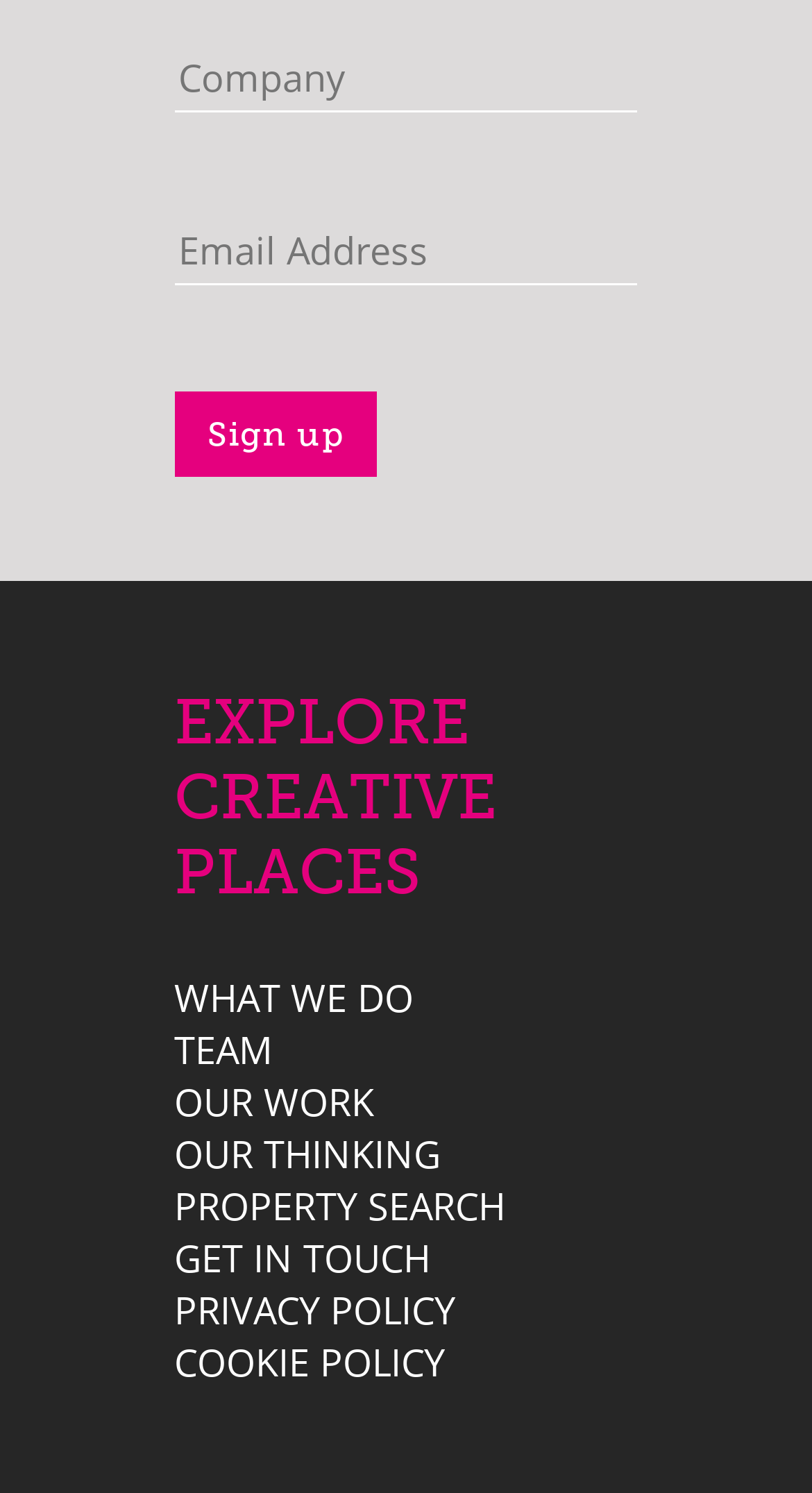Kindly determine the bounding box coordinates for the clickable area to achieve the given instruction: "Check the 'FAQs'".

None